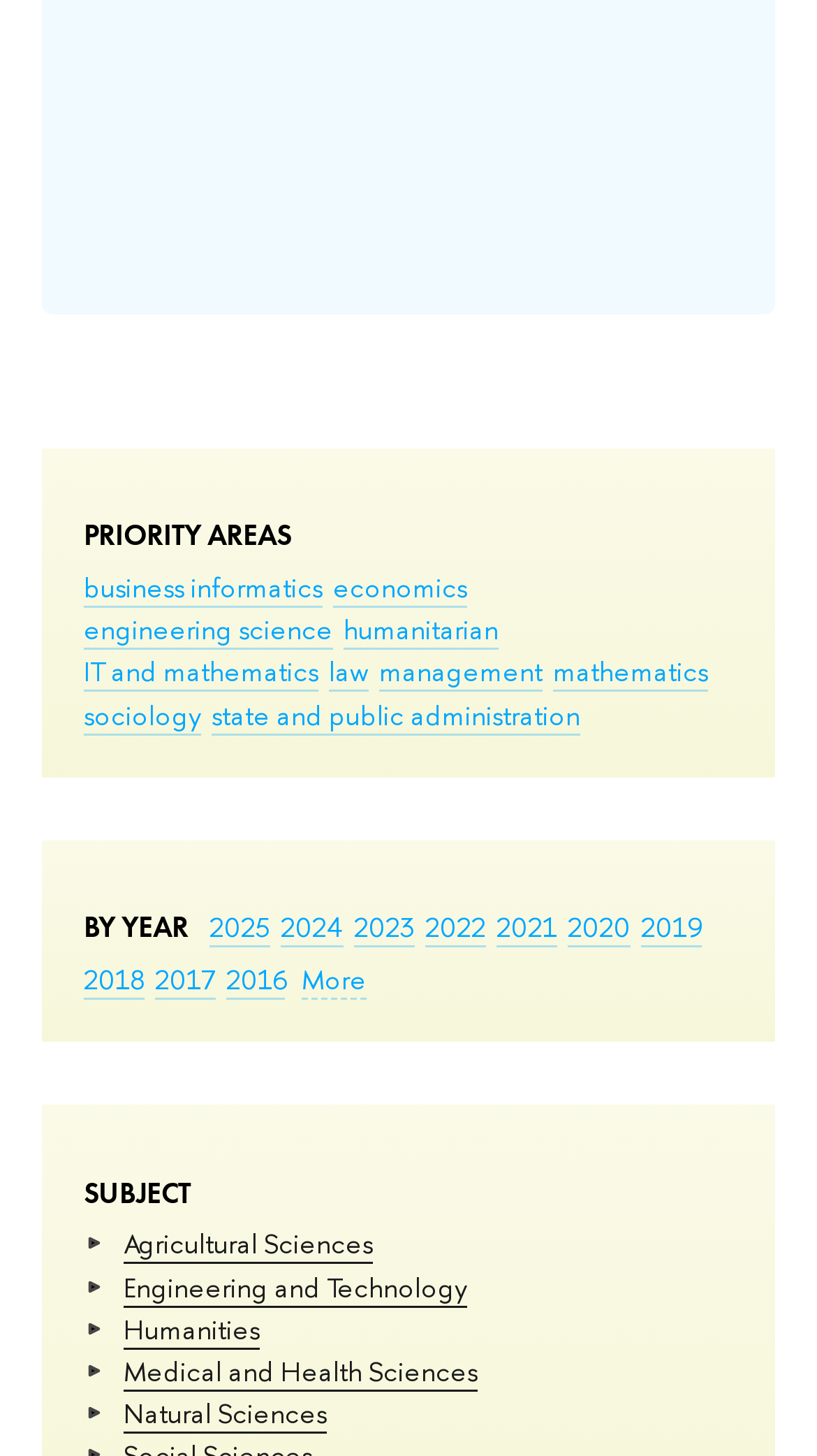Please respond in a single word or phrase: 
What is the position of the 'law' link?

6th